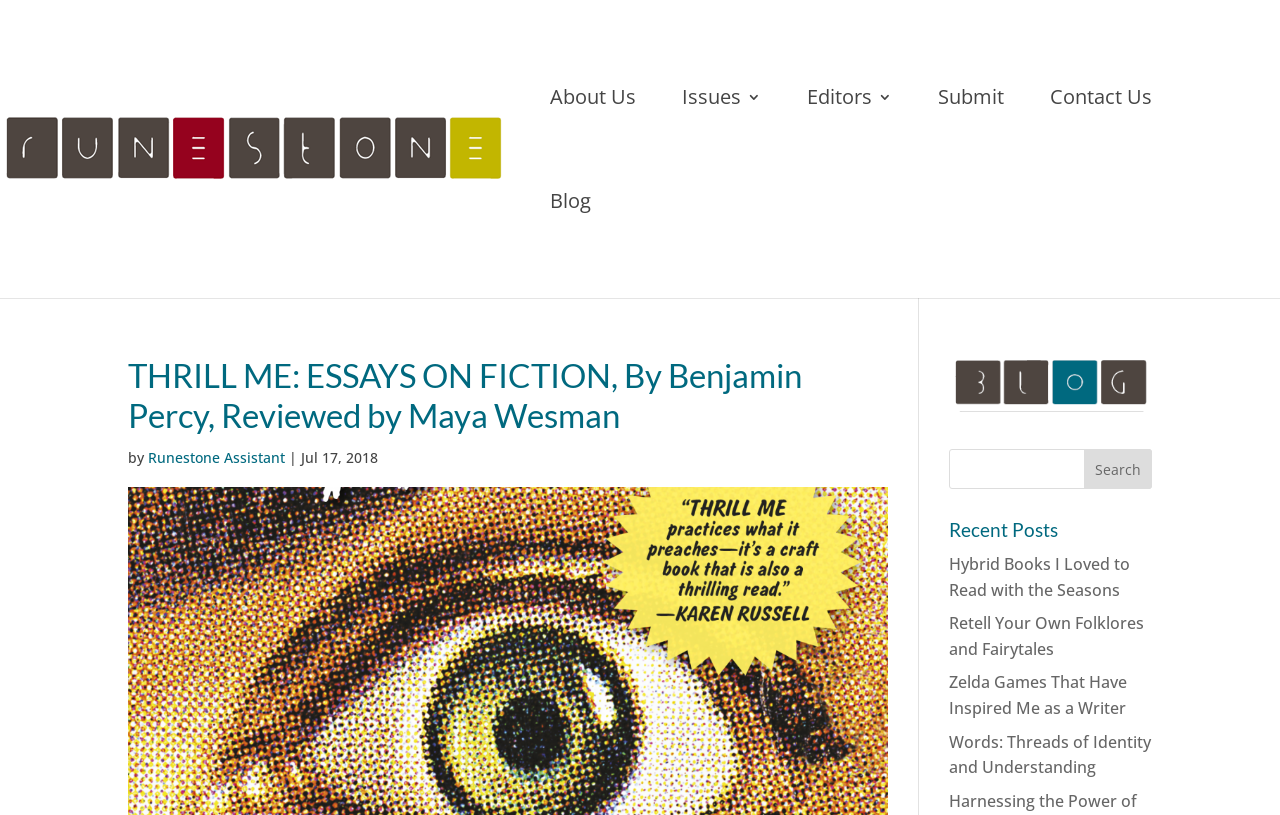Please provide a comprehensive answer to the question based on the screenshot: What is the purpose of the textbox?

The textbox is located next to a button that says 'Search', which suggests that the purpose of the textbox is to input search queries. The user can likely enter keywords or phrases in the textbox and click the 'Search' button to search for relevant content on the website.